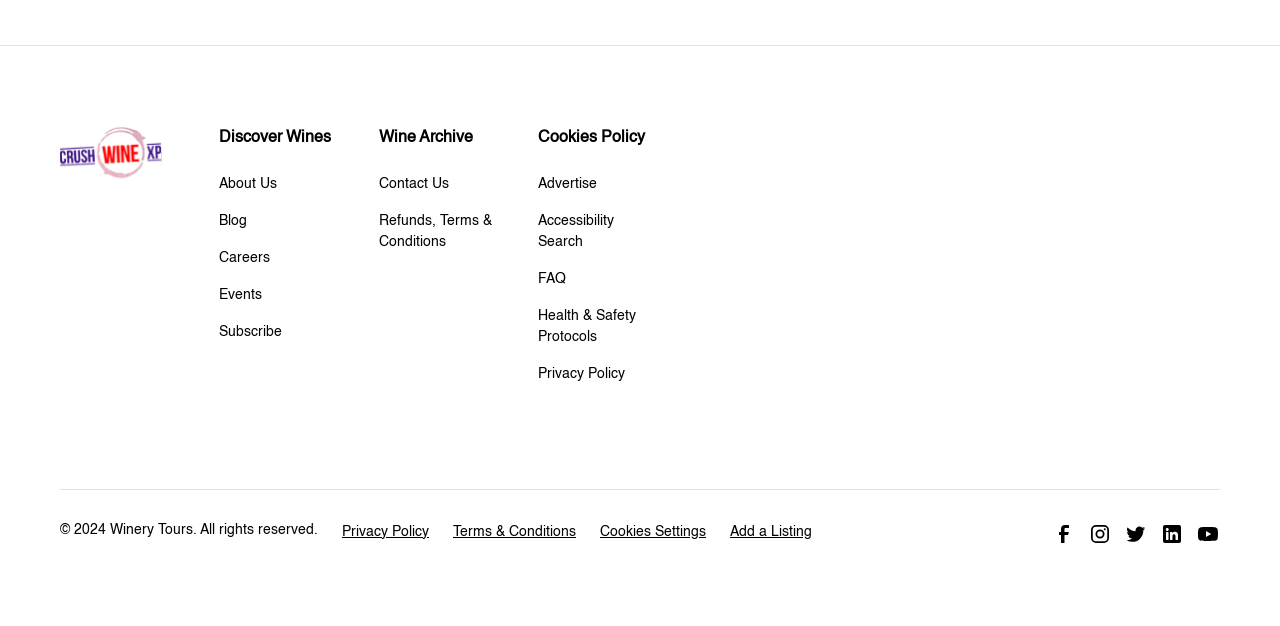What is the name of the wine XP?
Give a detailed and exhaustive answer to the question.

The question is asking about the name of the wine XP, which can be found in the image element with the OCR text 'Crush Wine XP' at the top of the webpage.